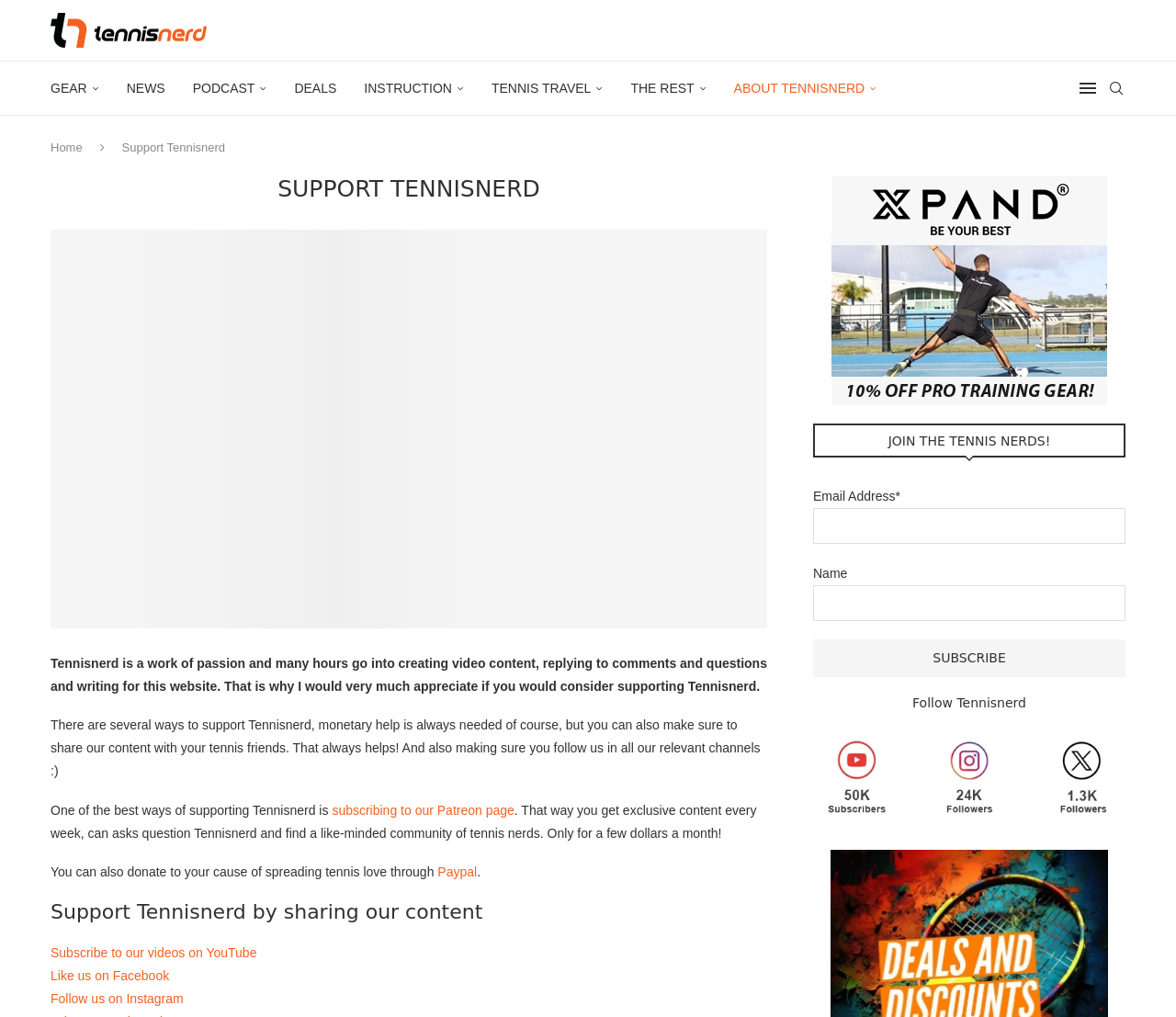Please respond to the question using a single word or phrase:
How many social media platforms are mentioned for following Tennisnerd?

4